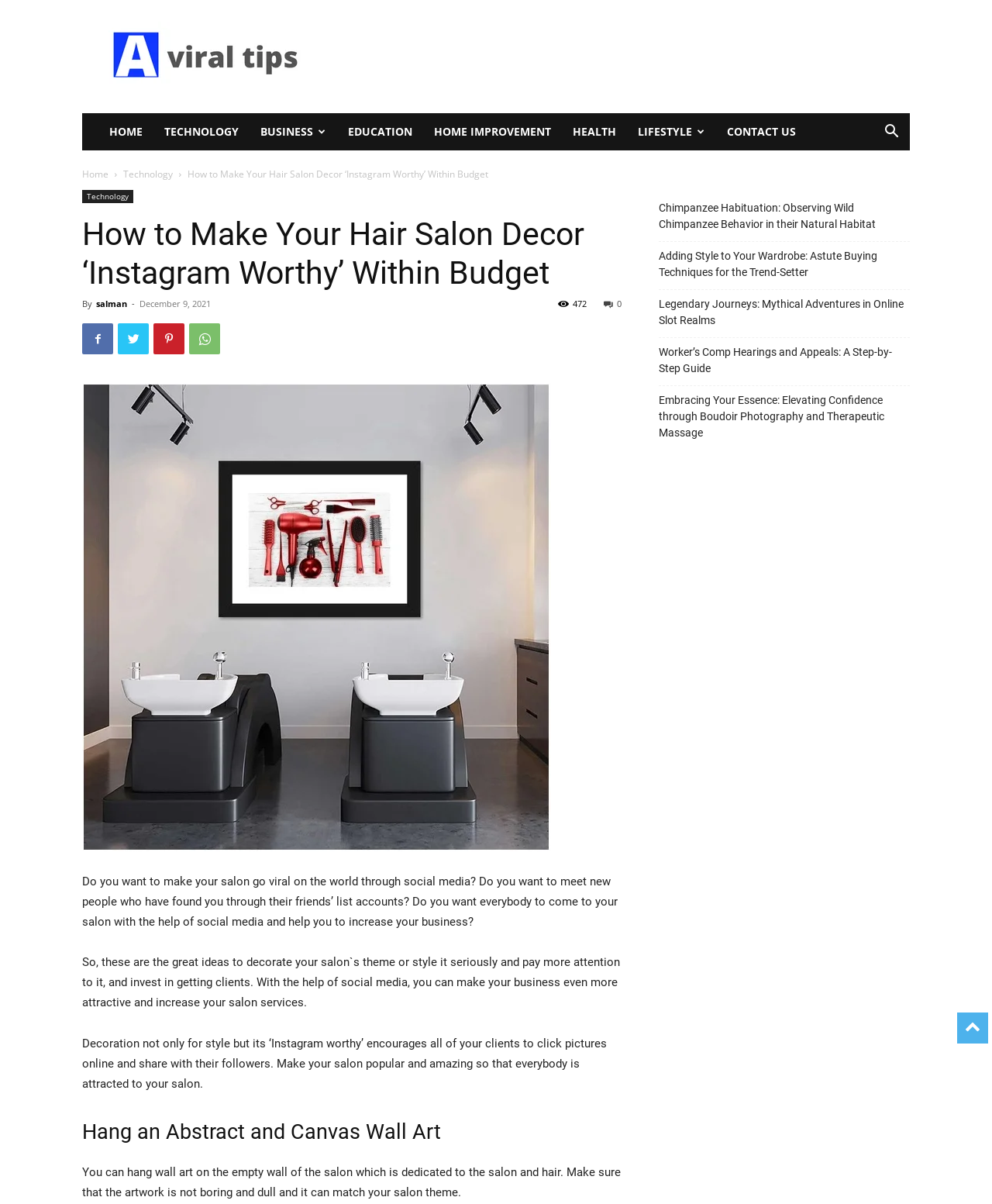Find the bounding box coordinates for the element that must be clicked to complete the instruction: "Click on the 'HOME' link". The coordinates should be four float numbers between 0 and 1, indicated as [left, top, right, bottom].

[0.099, 0.094, 0.155, 0.125]